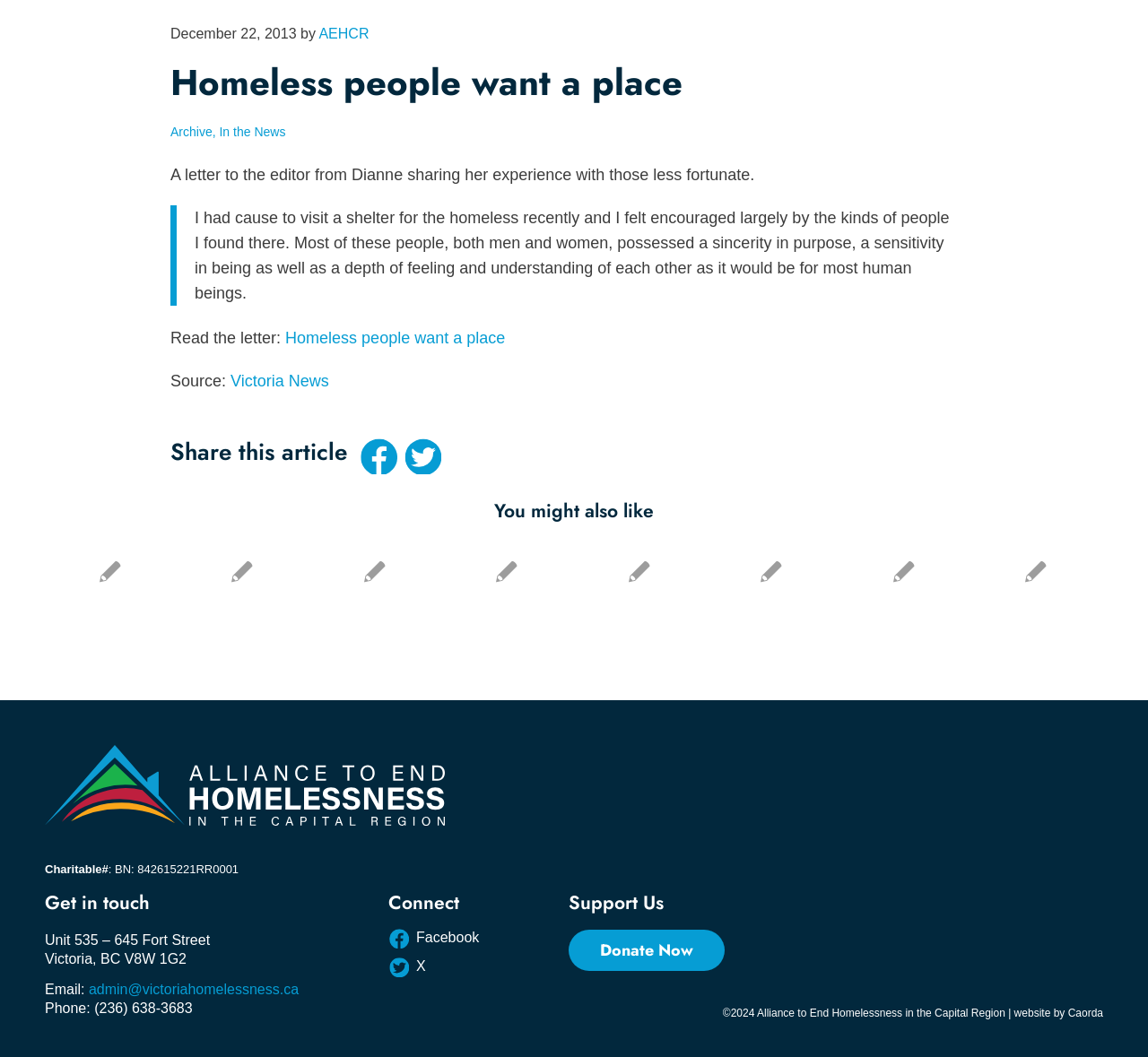Give the bounding box coordinates for this UI element: "Facebook". The coordinates should be four float numbers between 0 and 1, arranged as [left, top, right, bottom].

[0.339, 0.881, 0.417, 0.899]